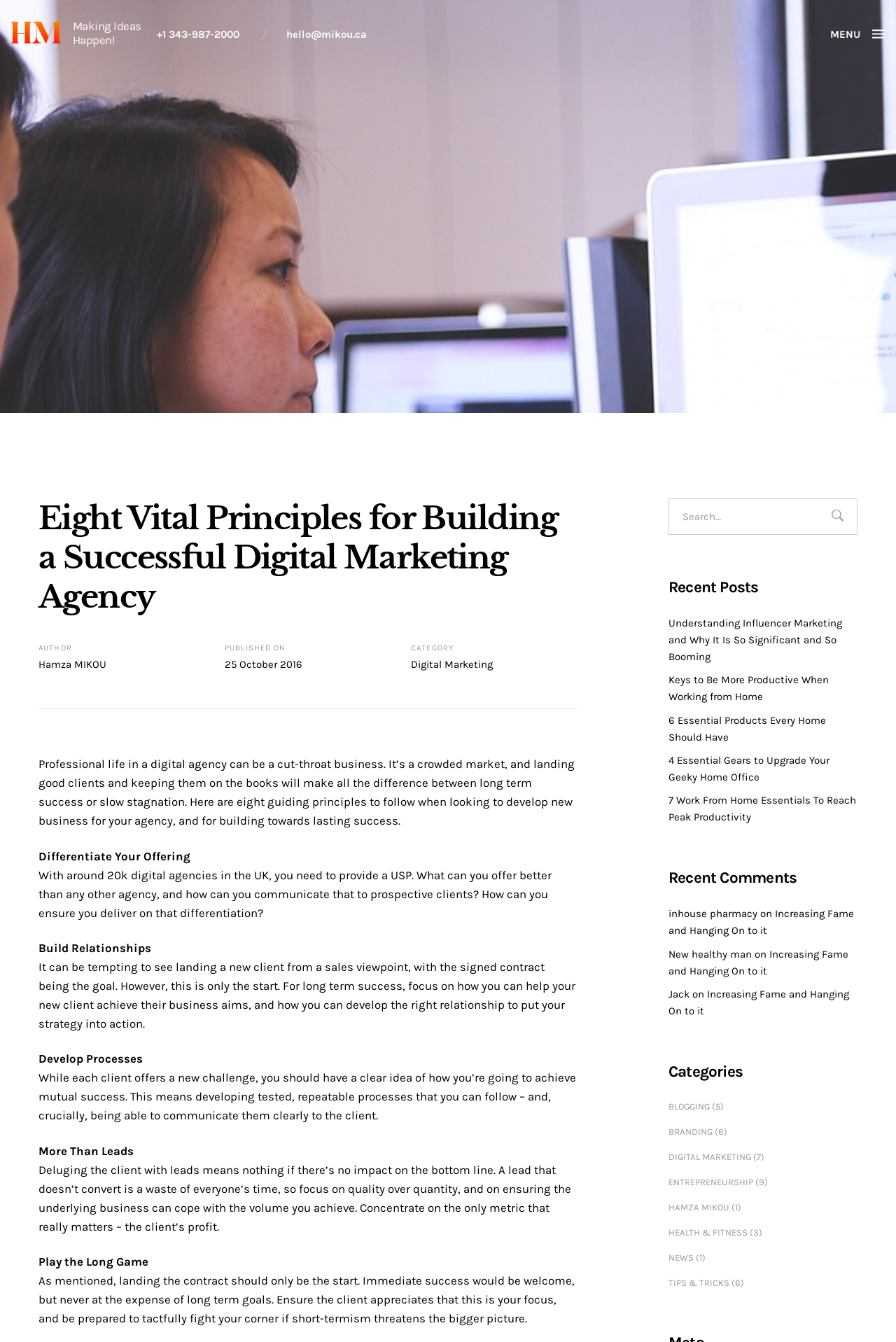Could you please study the image and provide a detailed answer to the question:
What is the main topic of the article?

The main topic of the article can be inferred from the category link 'Digital Marketing' and the content of the article, which discusses principles for building a successful digital marketing agency.